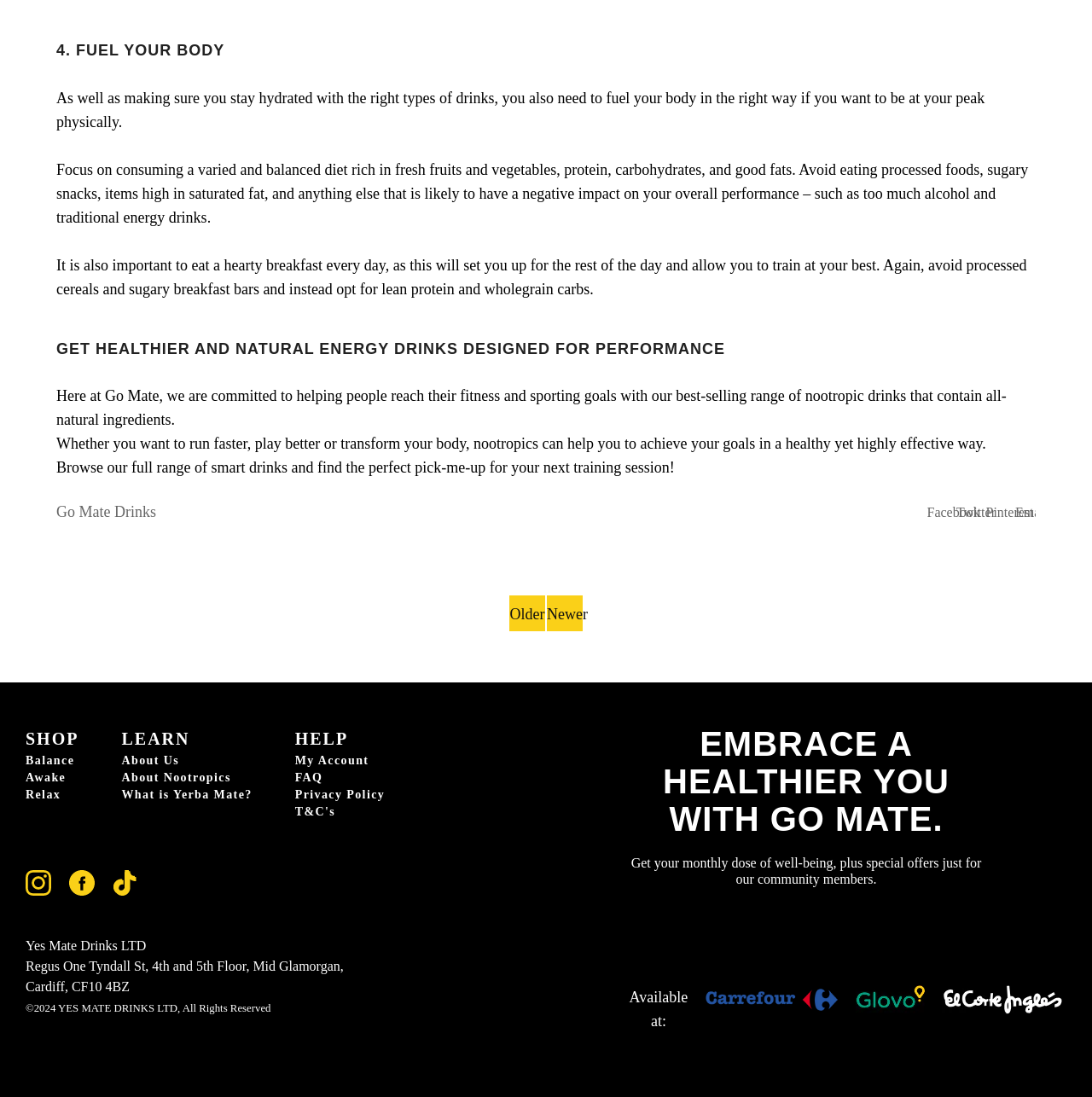Please find the bounding box coordinates of the element's region to be clicked to carry out this instruction: "Check out the latest post".

[0.501, 0.543, 0.534, 0.575]